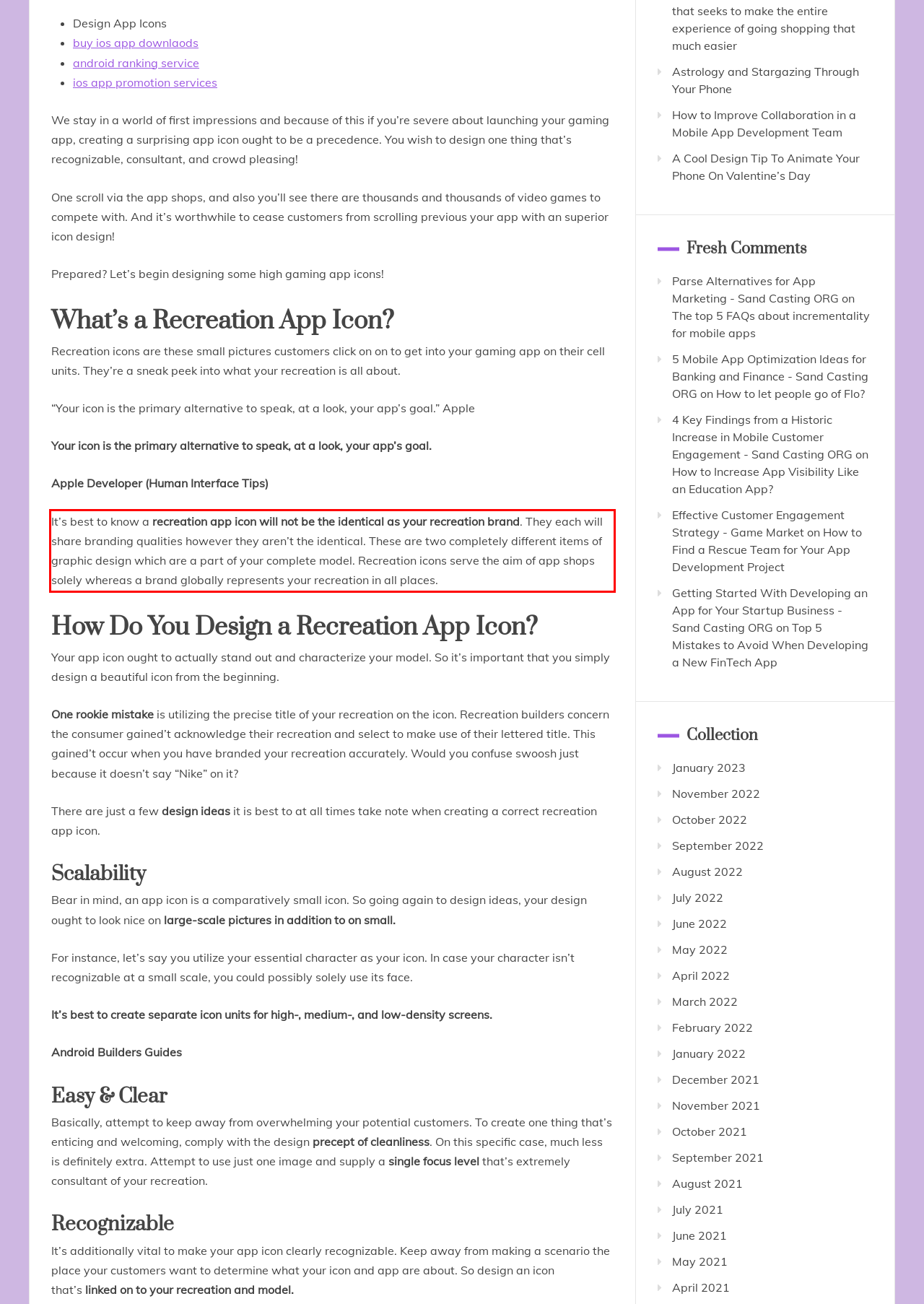Please examine the webpage screenshot containing a red bounding box and use OCR to recognize and output the text inside the red bounding box.

It’s best to know a recreation app icon will not be the identical as your recreation brand. They each will share branding qualities however they aren’t the identical. These are two completely different items of graphic design which are a part of your complete model. Recreation icons serve the aim of app shops solely whereas a brand globally represents your recreation in all places.